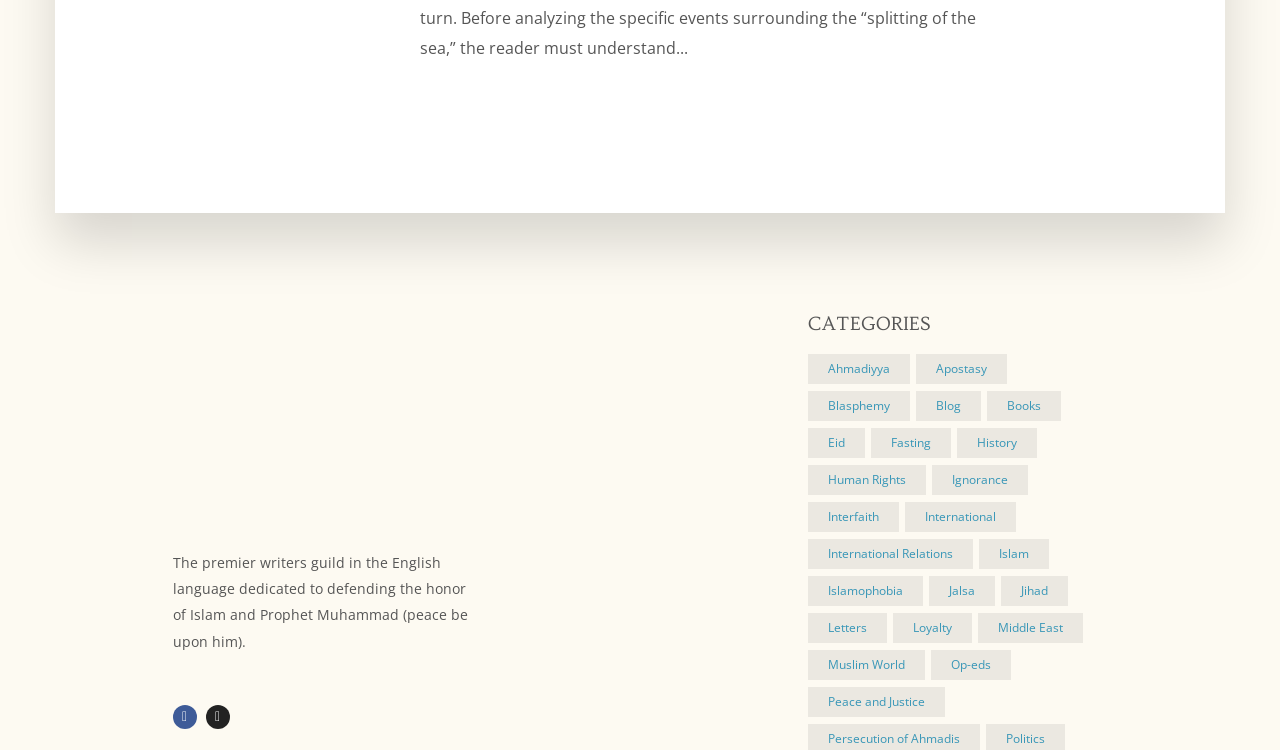Please provide a comprehensive answer to the question below using the information from the image: What is the category with the most items?

By examining the link elements, we can see that the category with the most items is 'Letters' with 510 items, followed closely by 'Islam' with 786 items.